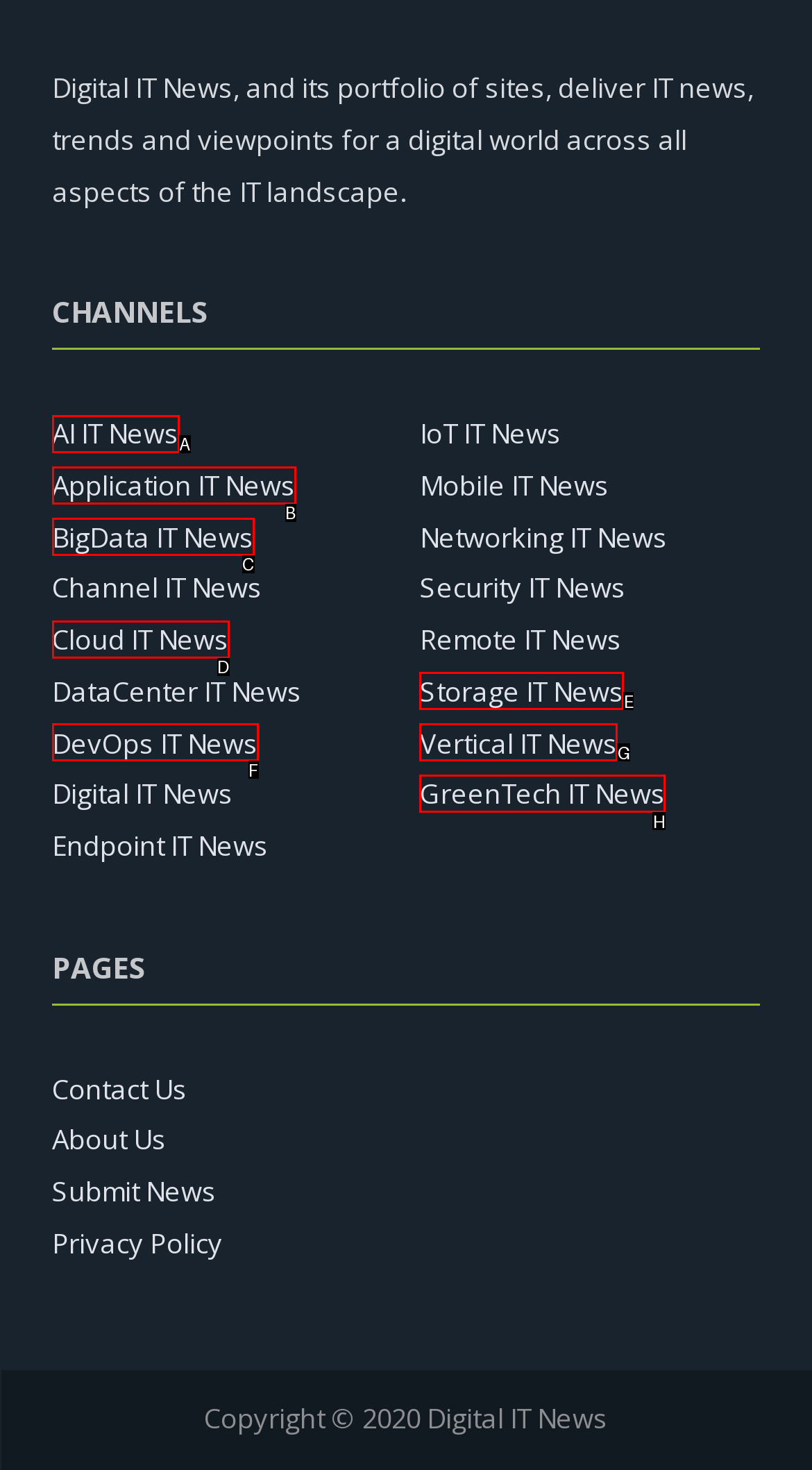Select the option that matches this description: Storage IT News
Answer by giving the letter of the chosen option.

E